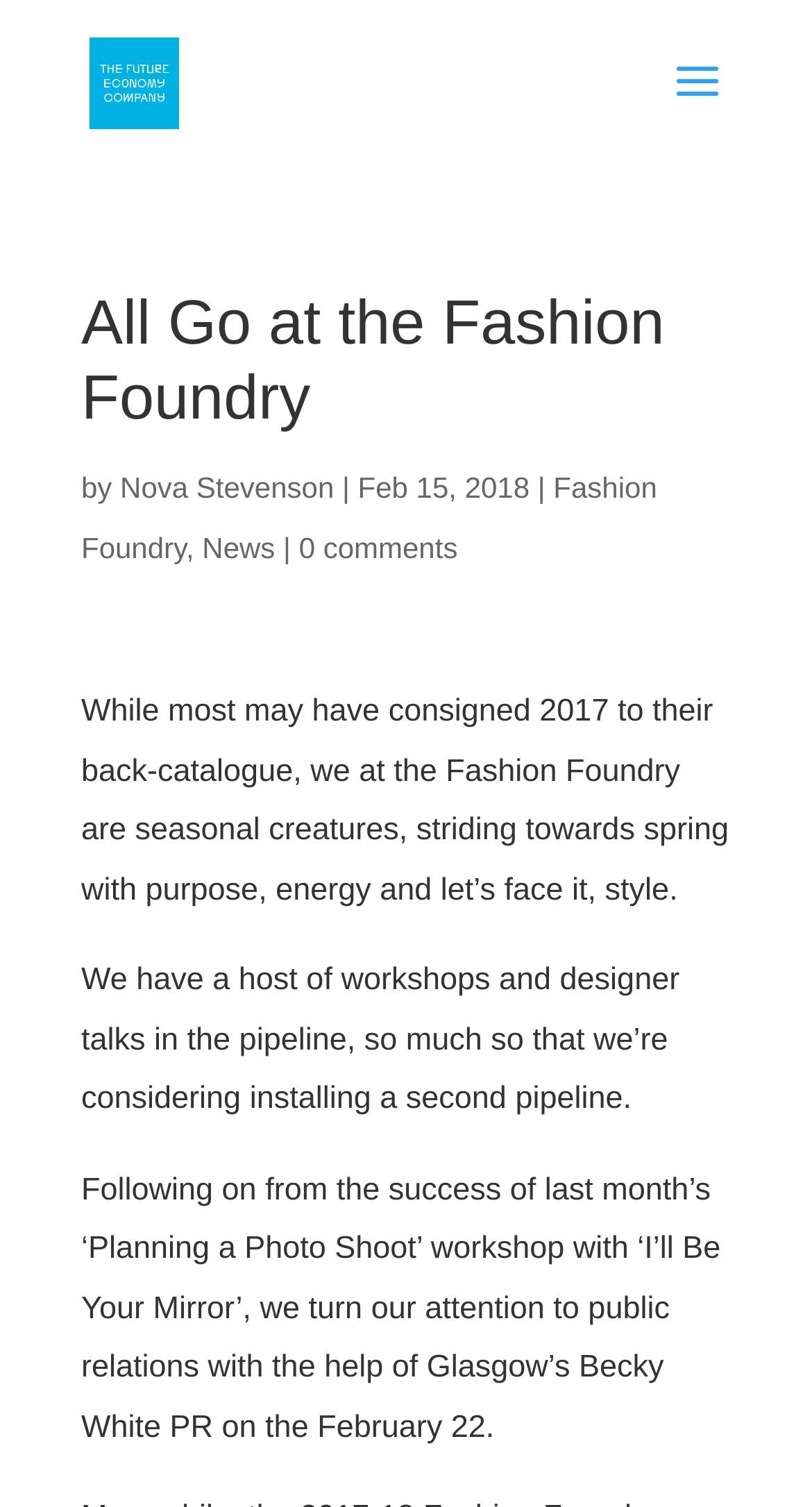Write an extensive caption that covers every aspect of the webpage.

The webpage appears to be a blog post or article page. At the top, there is a logo of "The Future Economy Company" accompanied by a link with the same name. Below the logo, there is a search bar that spans almost half of the page width.

The main content of the page is divided into sections. The first section has a heading that reads "All Go at the Fashion Foundry" and is positioned near the top of the page. Below the heading, there is a line of text that includes the author's name, "Nova Stevenson", and the date "Feb 15, 2018". 

To the right of the author's name, there is a link to "Fashion Foundry" and another link to "News" with a separator in between. Further to the right, there is a link to "0 comments". 

The main article content is divided into three paragraphs. The first paragraph starts below the author's name and date, and it discusses the Fashion Foundry's plans for the spring season. The second paragraph is positioned below the first one and talks about upcoming workshops and designer talks. The third paragraph is located at the bottom of the page and mentions a public relations workshop with Becky White PR.

Overall, the webpage has a clean layout with clear headings and concise text, making it easy to read and navigate.